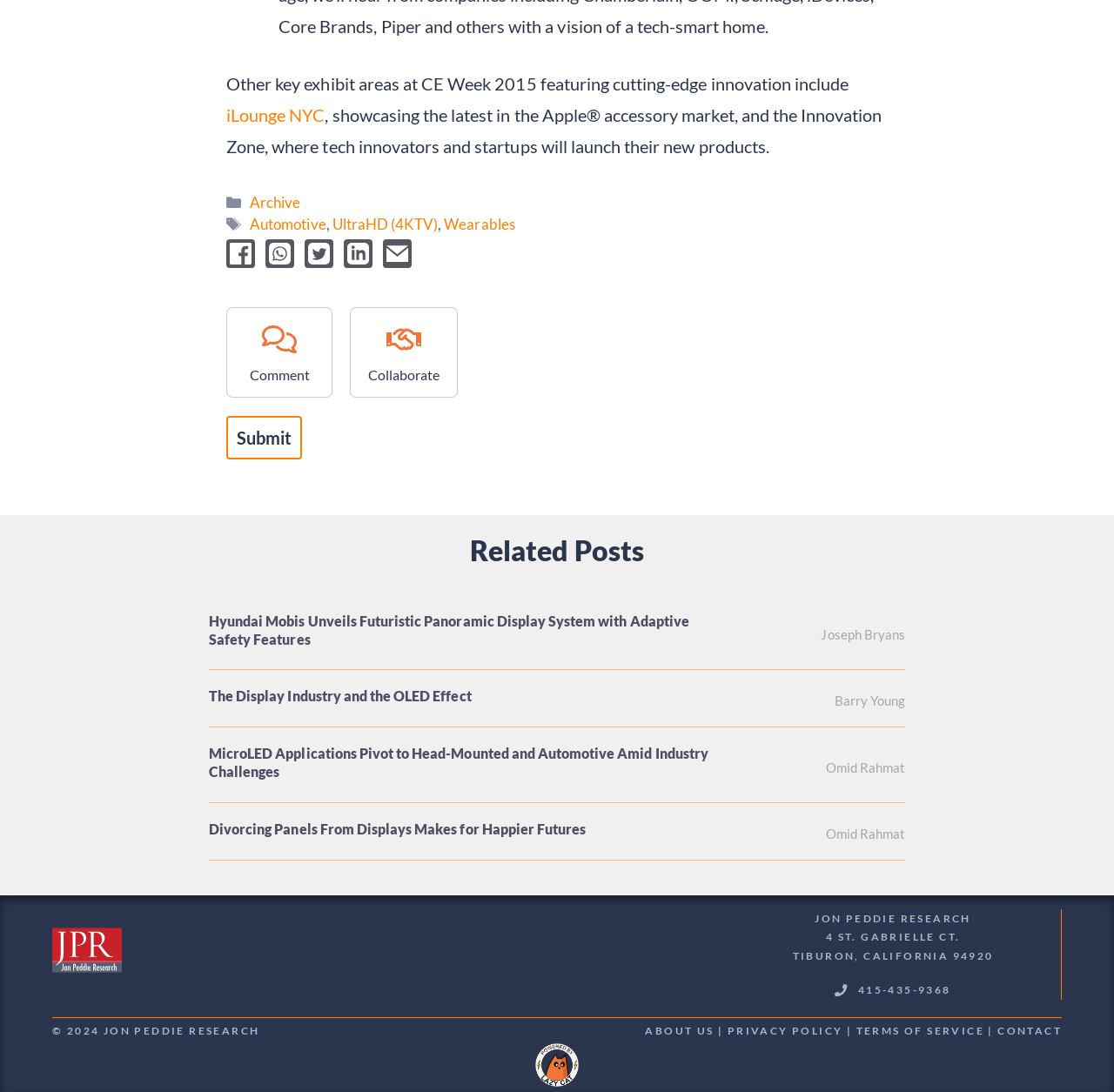Determine the bounding box coordinates for the region that must be clicked to execute the following instruction: "Click the 'Submit' button".

[0.203, 0.381, 0.271, 0.421]